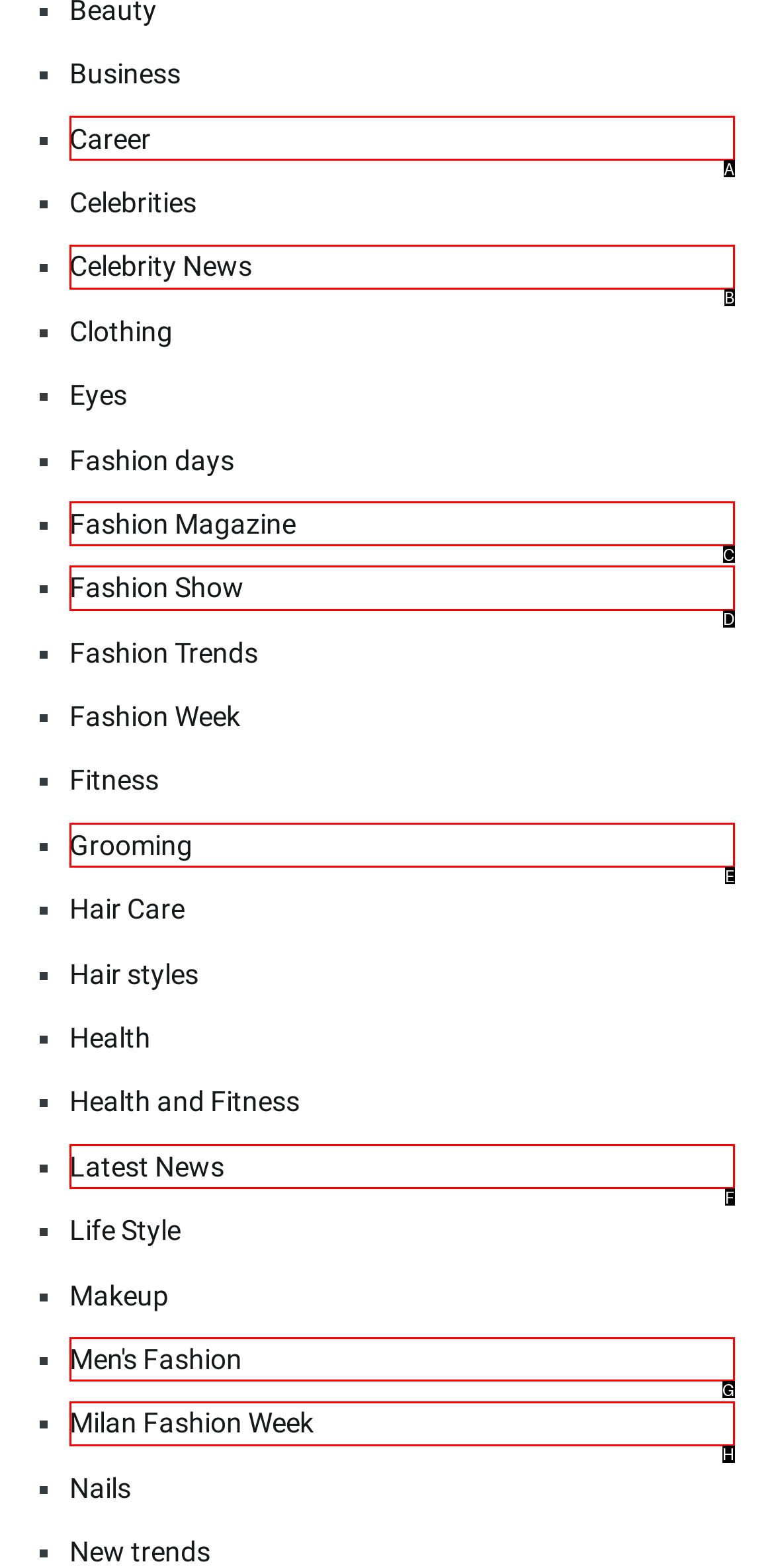What letter corresponds to the UI element to complete this task: Check out Men's Fashion
Answer directly with the letter.

G